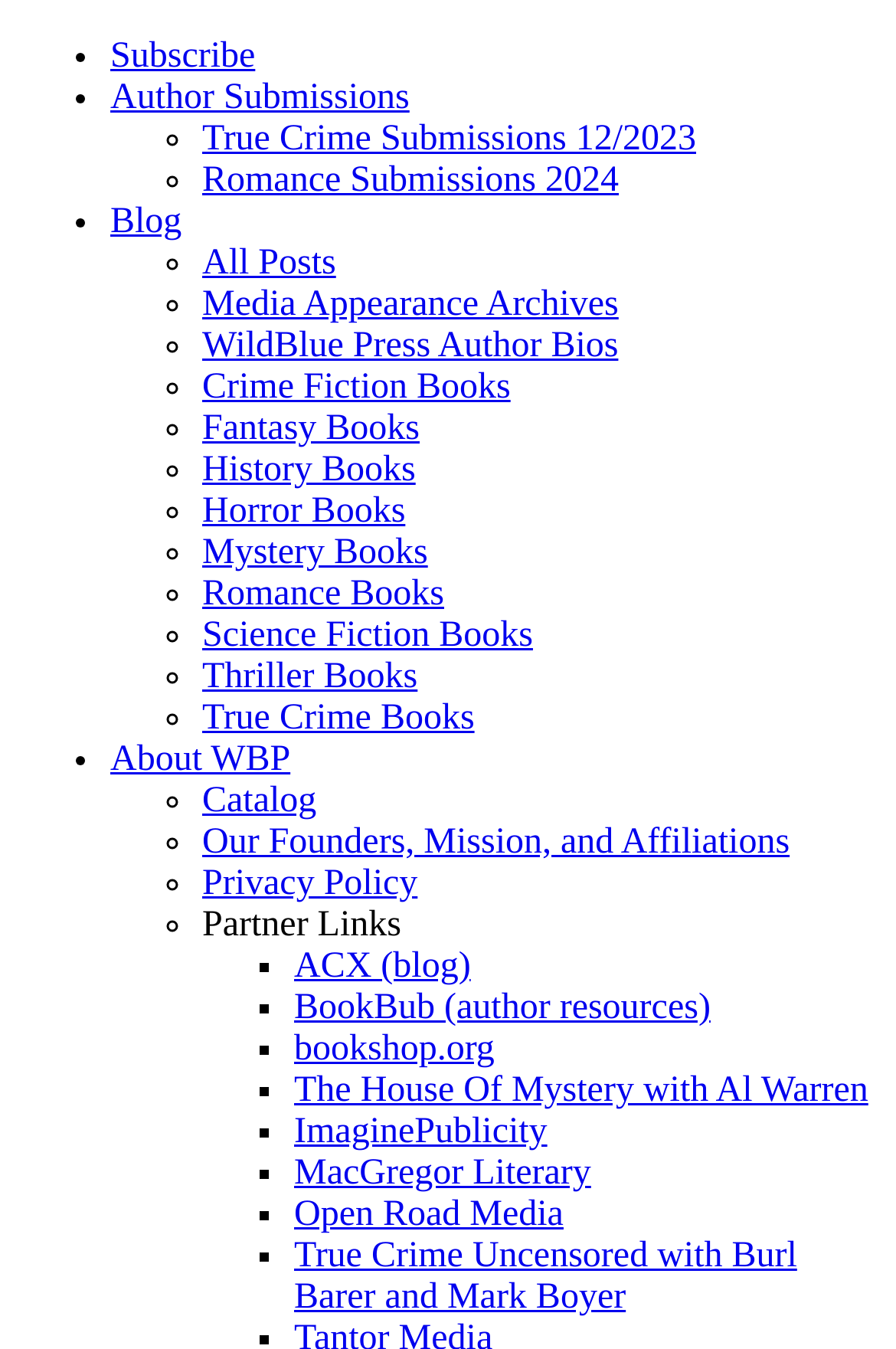Can you specify the bounding box coordinates for the region that should be clicked to fulfill this instruction: "Read the blog".

[0.123, 0.15, 0.203, 0.179]